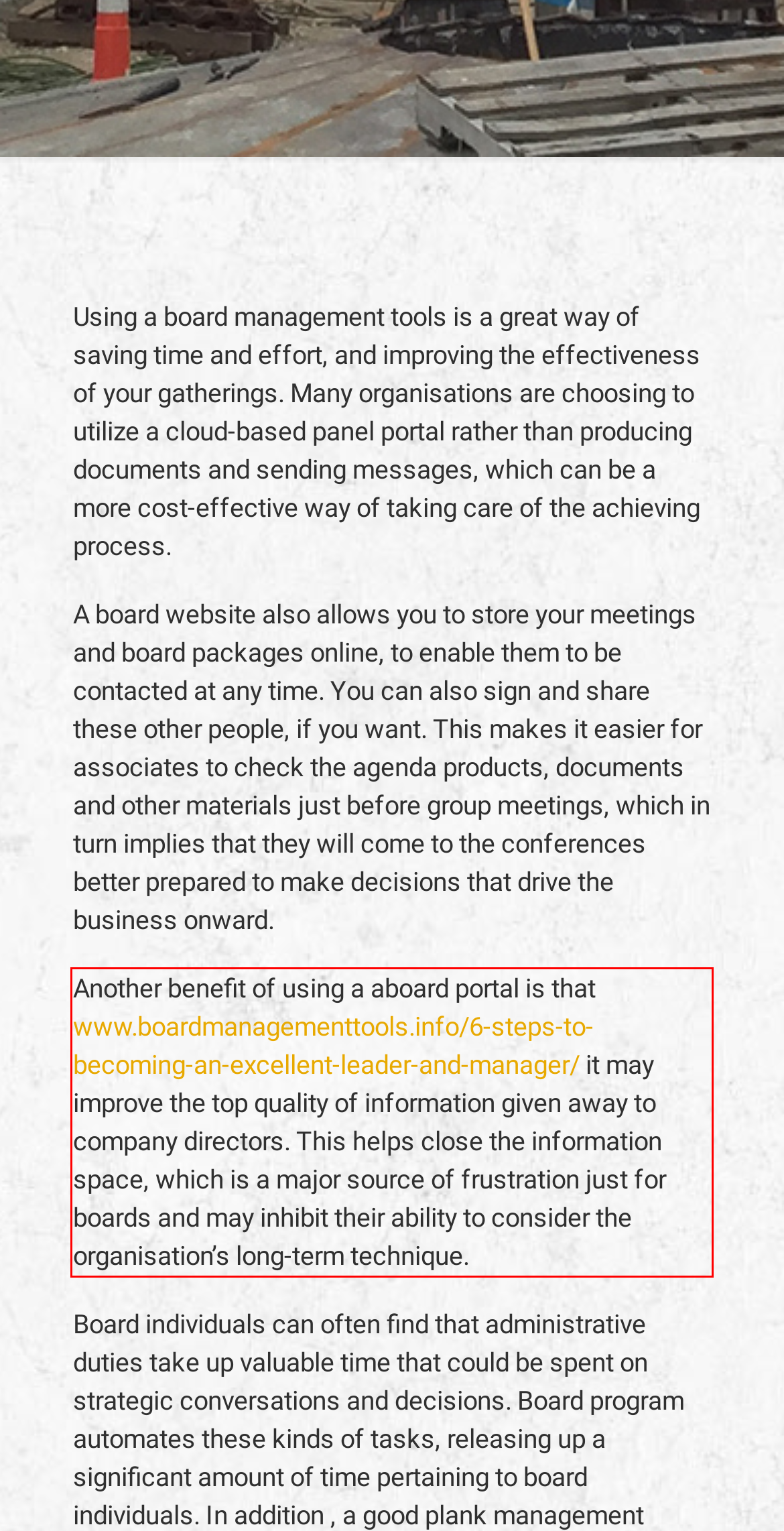There is a screenshot of a webpage with a red bounding box around a UI element. Please use OCR to extract the text within the red bounding box.

Another benefit of using a aboard portal is that www.boardmanagementtools.info/6-steps-to-becoming-an-excellent-leader-and-manager/ it may improve the top quality of information given away to company directors. This helps close the information space, which is a major source of frustration just for boards and may inhibit their ability to consider the organisation’s long-term technique.